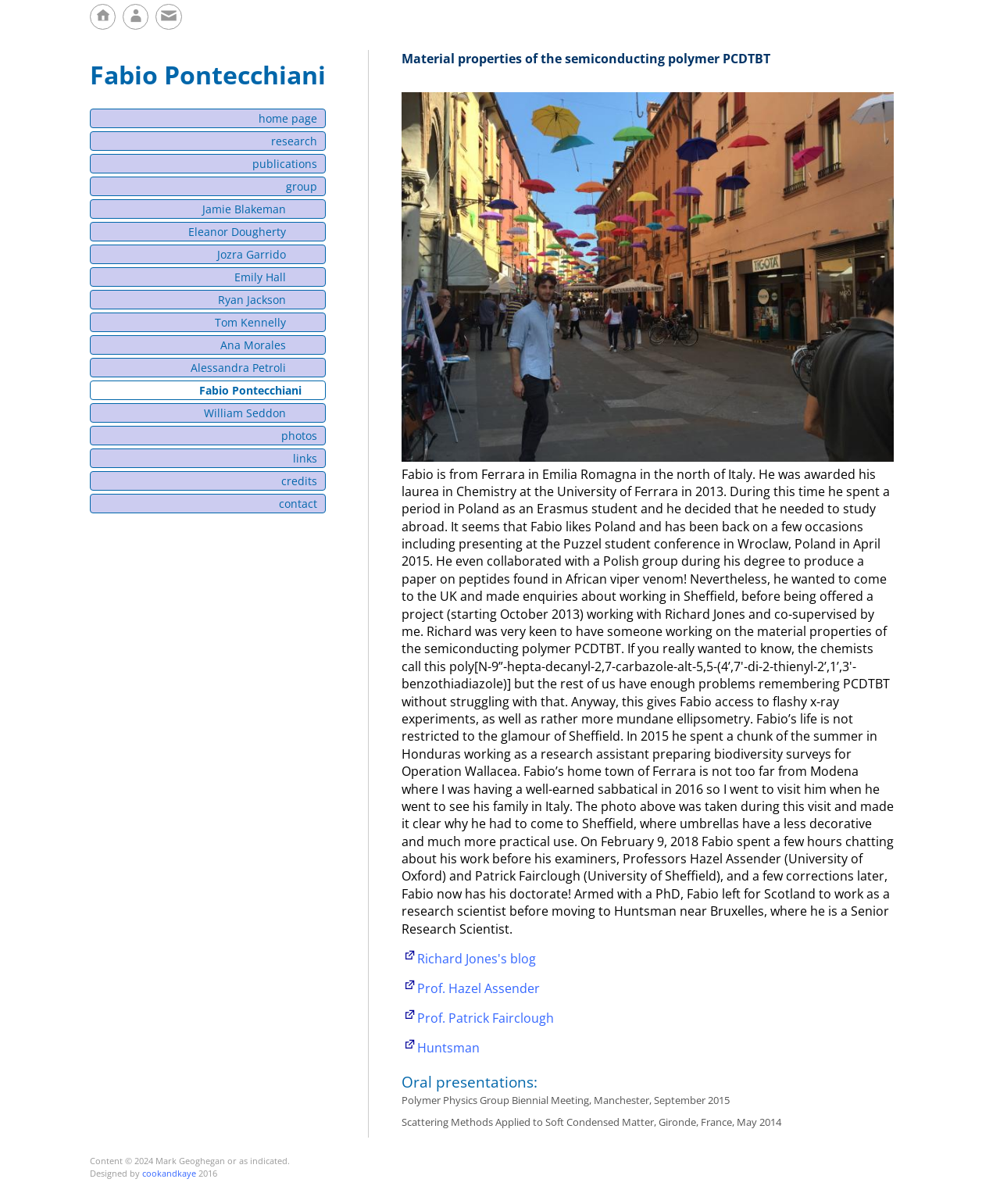What is the name of the person in the photograph?
Please respond to the question with a detailed and well-explained answer.

I found the answer by looking at the image element with the description 'Photograph of Fabio Pontecchiani.' which is located at [0.402, 0.077, 0.894, 0.383]. This suggests that the person in the photograph is Fabio Pontecchiani.